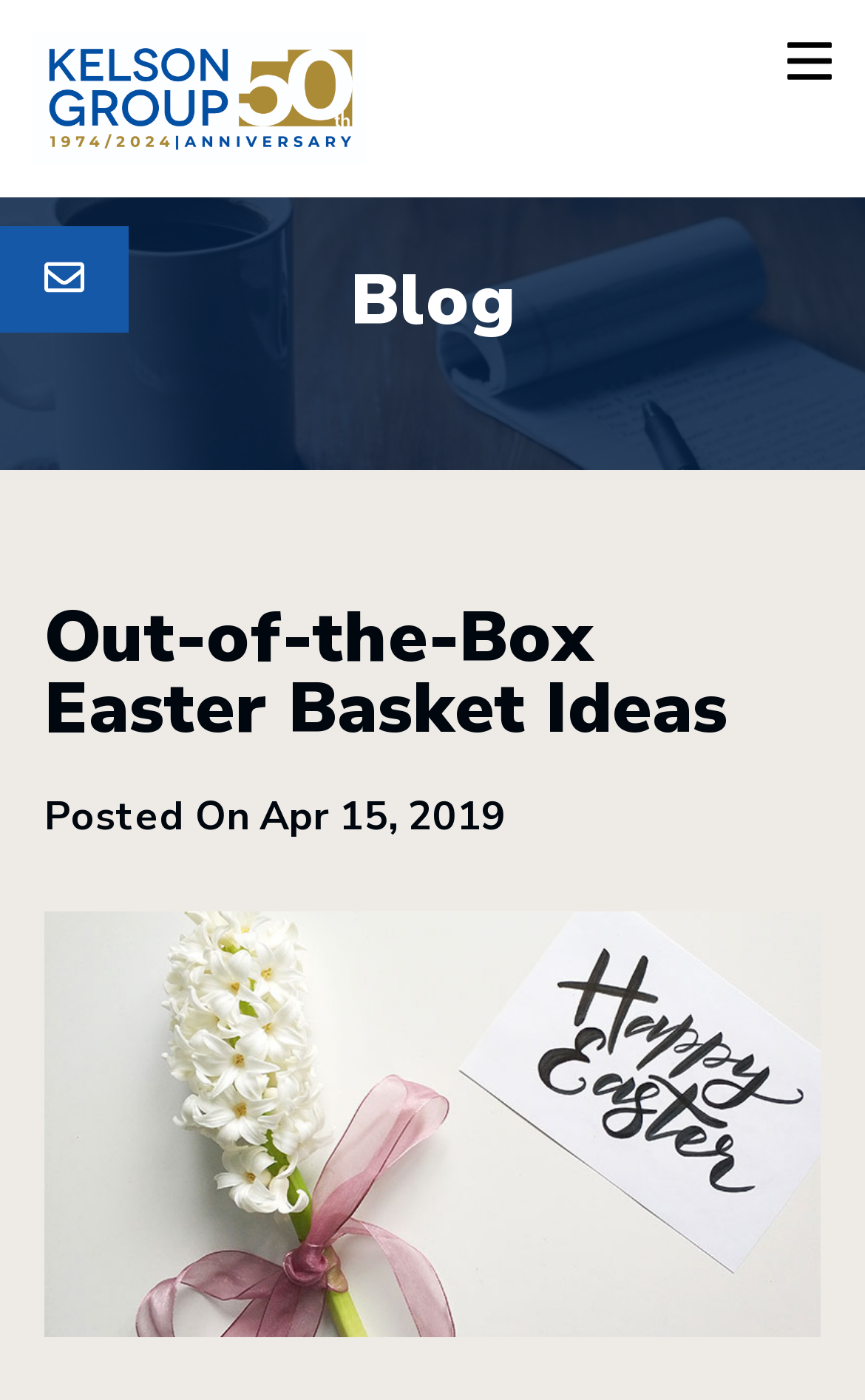What is the layout of the webpage?
Based on the visual content, answer with a single word or a brief phrase.

Header and content section